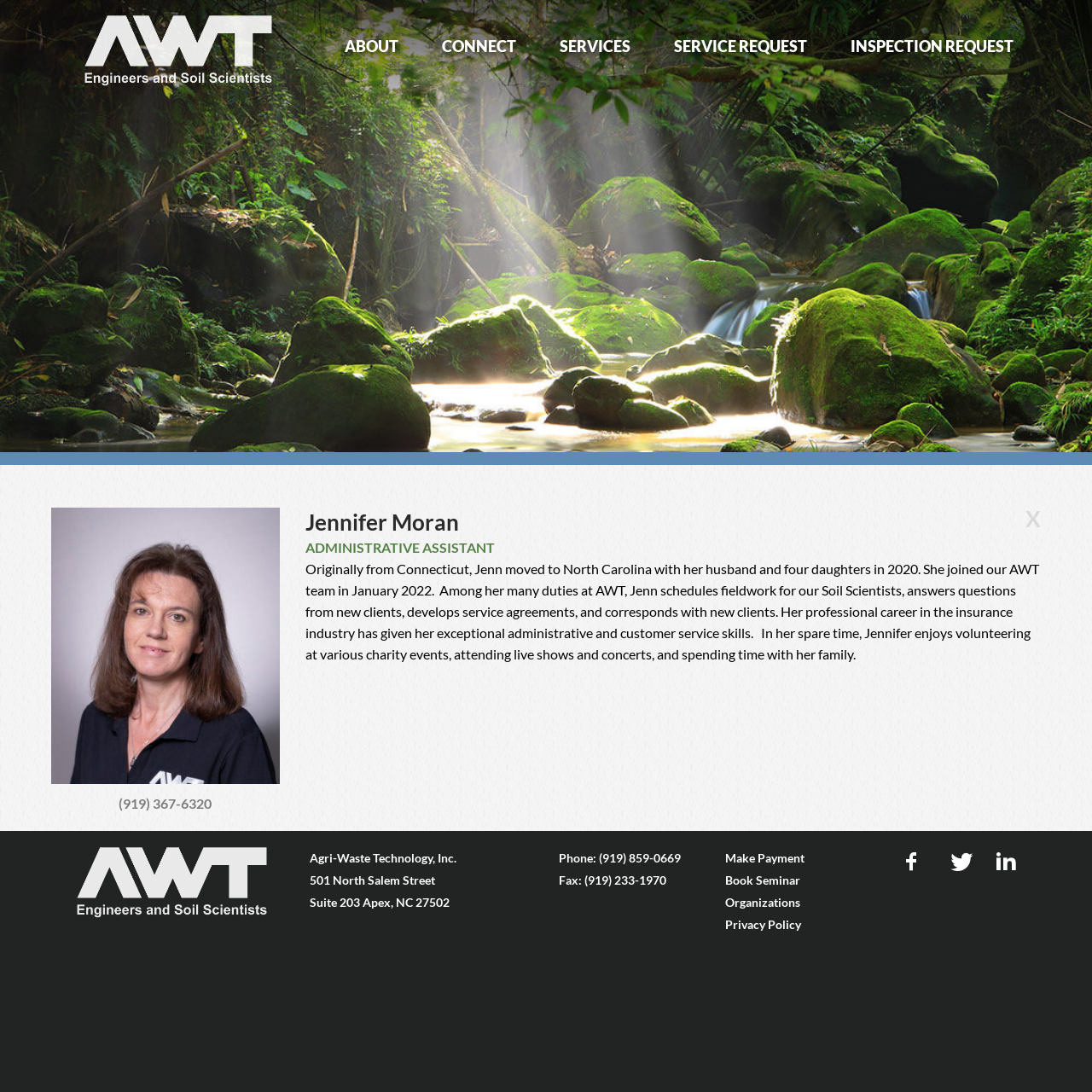Construct a comprehensive caption that outlines the webpage's structure and content.

The webpage is about Jennifer Moran, an Administrative Assistant at Agri-Waste Technology. At the top left corner, there is an AgriWaste logo. Below the logo, there are four navigation links: "ABOUT", "CONNECT", "SERVICES", and "SERVICE REQUEST" and "INSPECTION REQUEST". 

The main content of the webpage is an article about Jennifer Moran. It starts with a heading "Jennifer Moran" followed by her job title "ADMINISTRATIVE ASSISTANT". Below her job title, there is a paragraph describing her background, duties, and interests. The paragraph is quite long and provides detailed information about her. 

On the right side of the article, there is a link to close the article, represented by an "X". Below the article, there is a contact information section with her phone number "(919) 367-6320". 

At the bottom of the webpage, there is a footer section with the company's contact information, including address, phone number, and fax number. There are also several links to other pages, such as "Make Payment", "Book Seminar", "Organizations", and "Privacy Policy". Additionally, there are three social media links represented by icons.